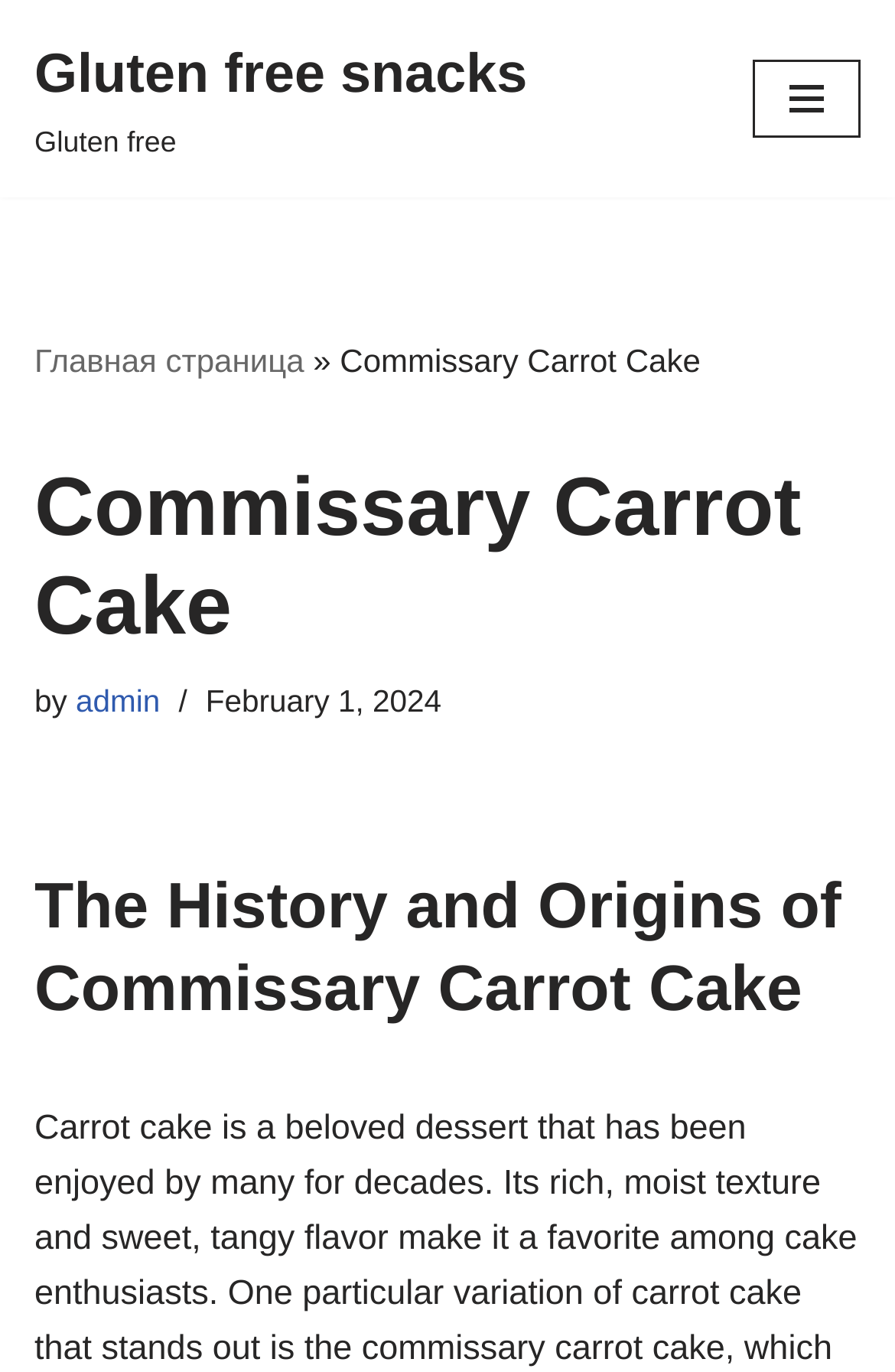Is the navigation menu expanded?
Provide a well-explained and detailed answer to the question.

The navigation menu is not expanded because the button element with the text 'Navigation Menu' has an attribute 'expanded' set to 'False', indicating that the menu is not currently expanded.